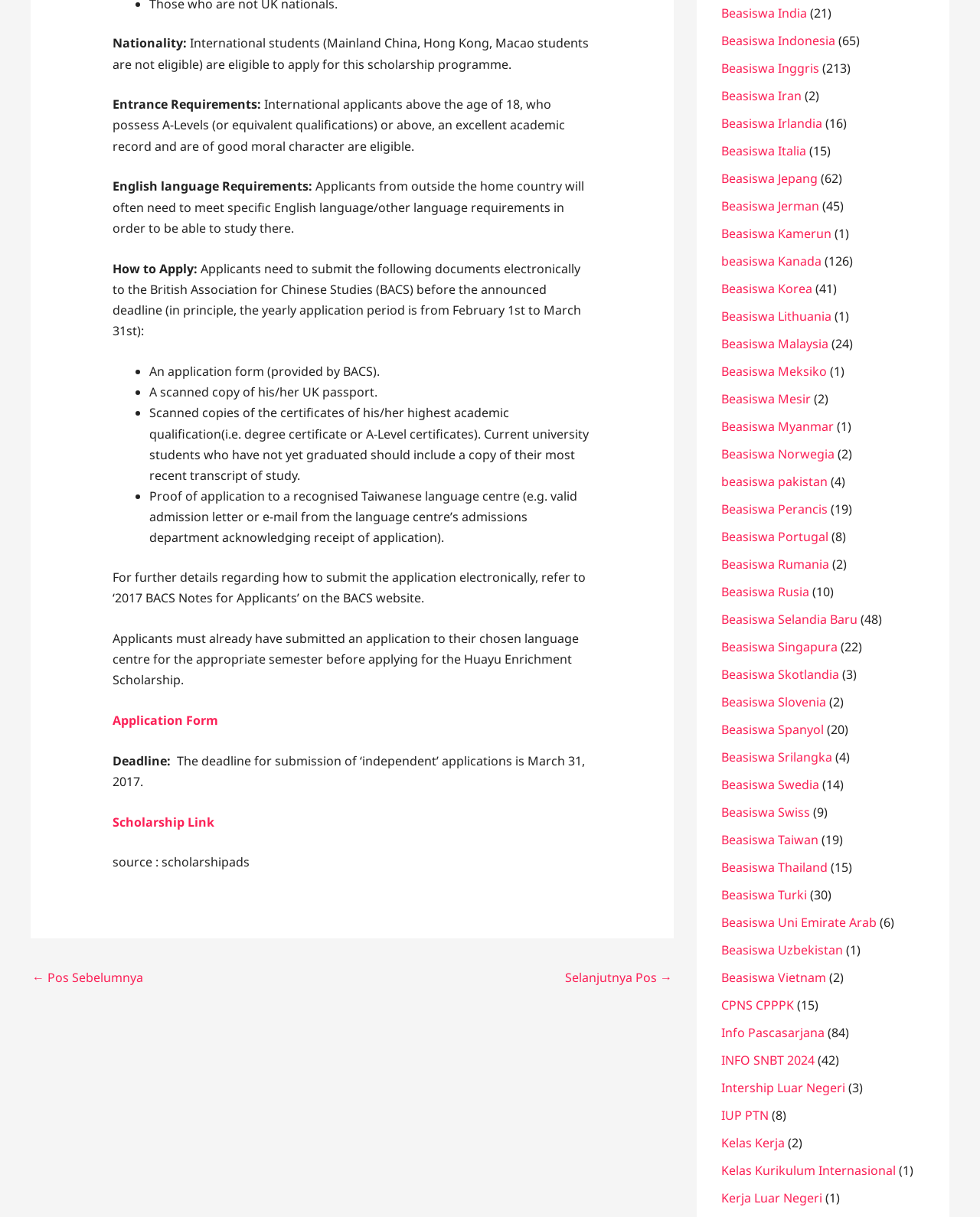Locate the bounding box coordinates of the area that needs to be clicked to fulfill the following instruction: "Click the 'Beasiswa Kanada' link". The coordinates should be in the format of four float numbers between 0 and 1, namely [left, top, right, bottom].

[0.736, 0.208, 0.838, 0.222]